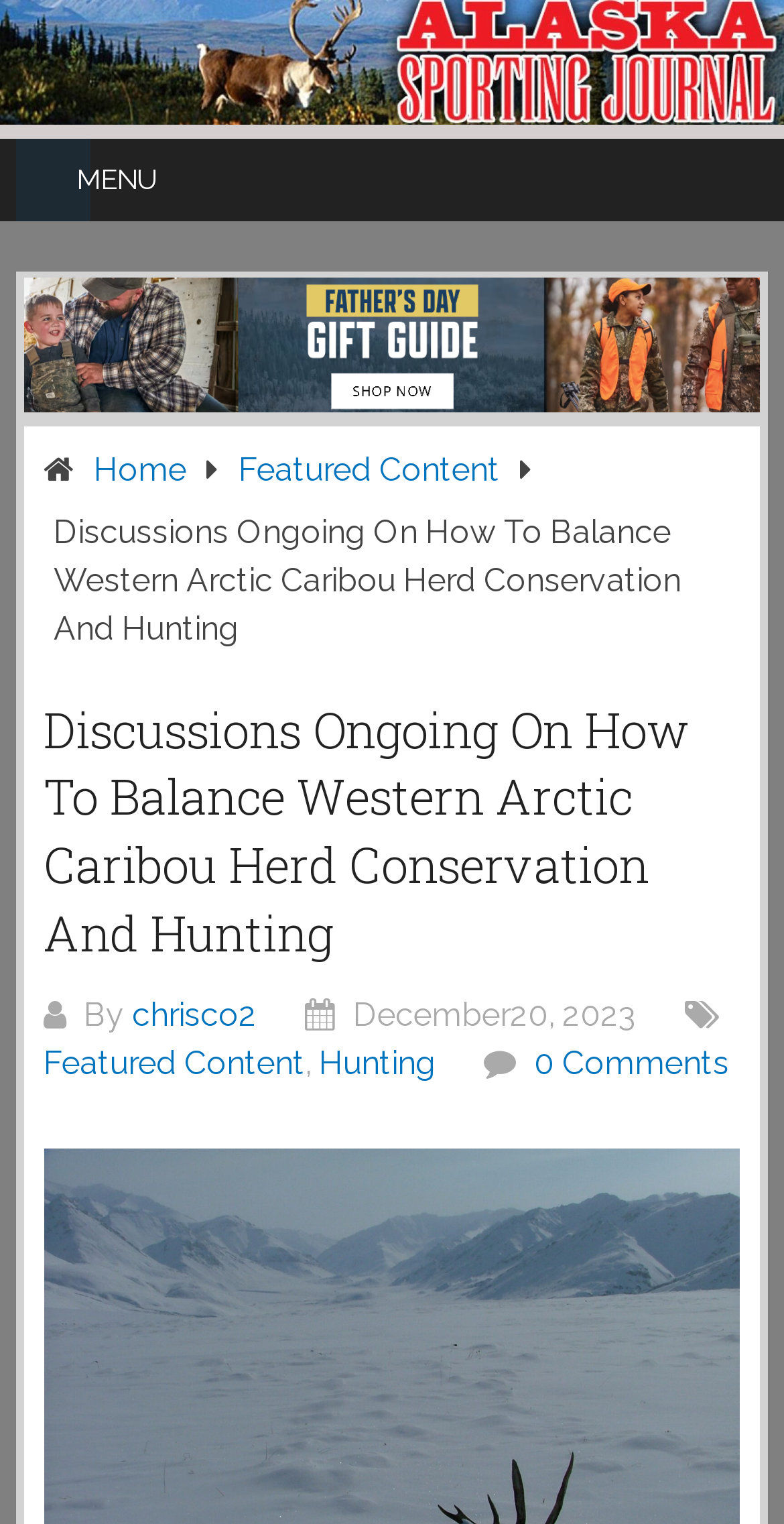Locate the UI element described by Home and provide its bounding box coordinates. Use the format (top-left x, top-left y, bottom-right x, bottom-right y) with all values as floating point numbers between 0 and 1.

[0.119, 0.295, 0.237, 0.32]